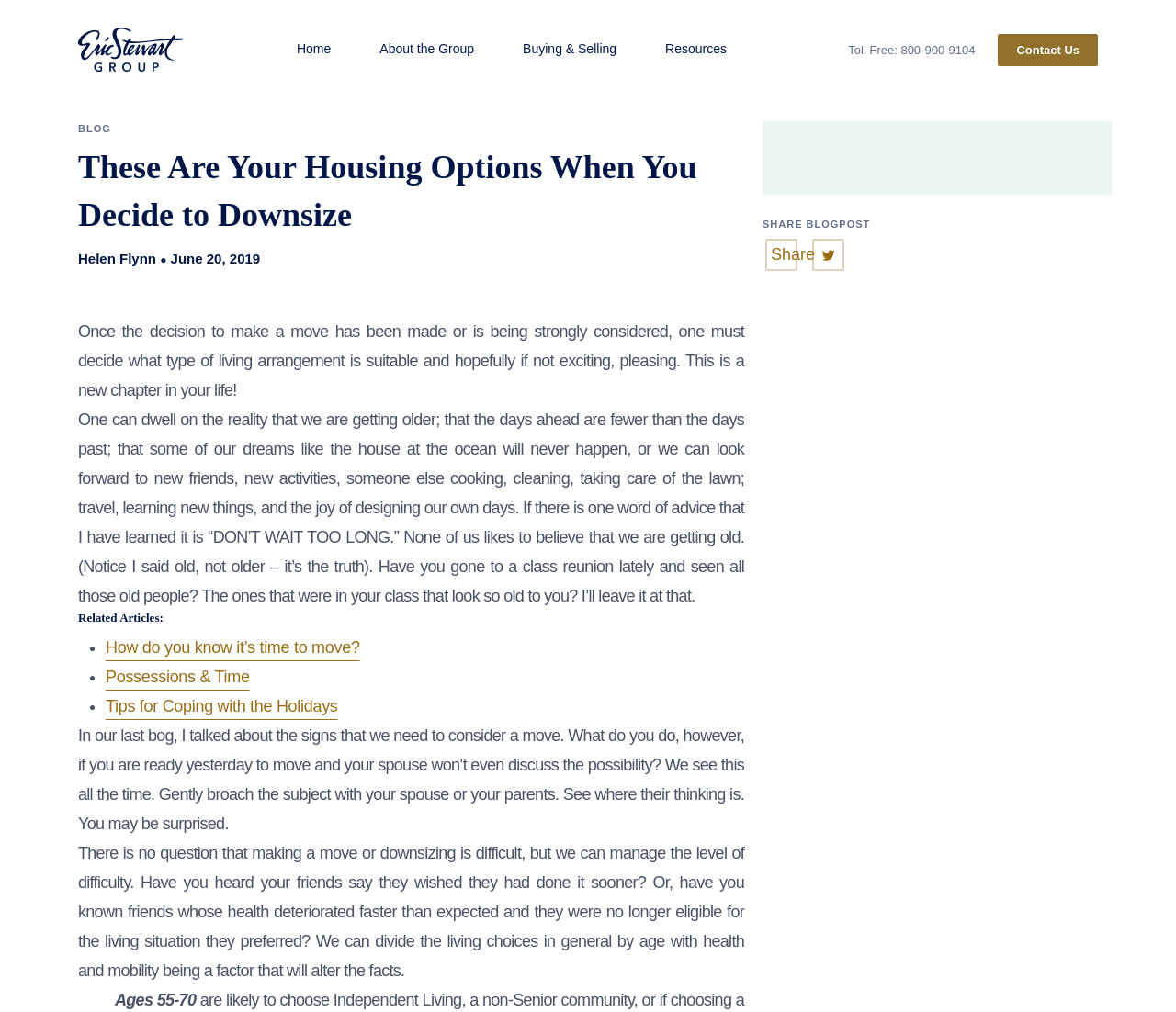Locate the bounding box coordinates of the area you need to click to fulfill this instruction: 'Share the blog post'. The coordinates must be in the form of four float numbers ranging from 0 to 1: [left, top, right, bottom].

[0.651, 0.236, 0.678, 0.268]